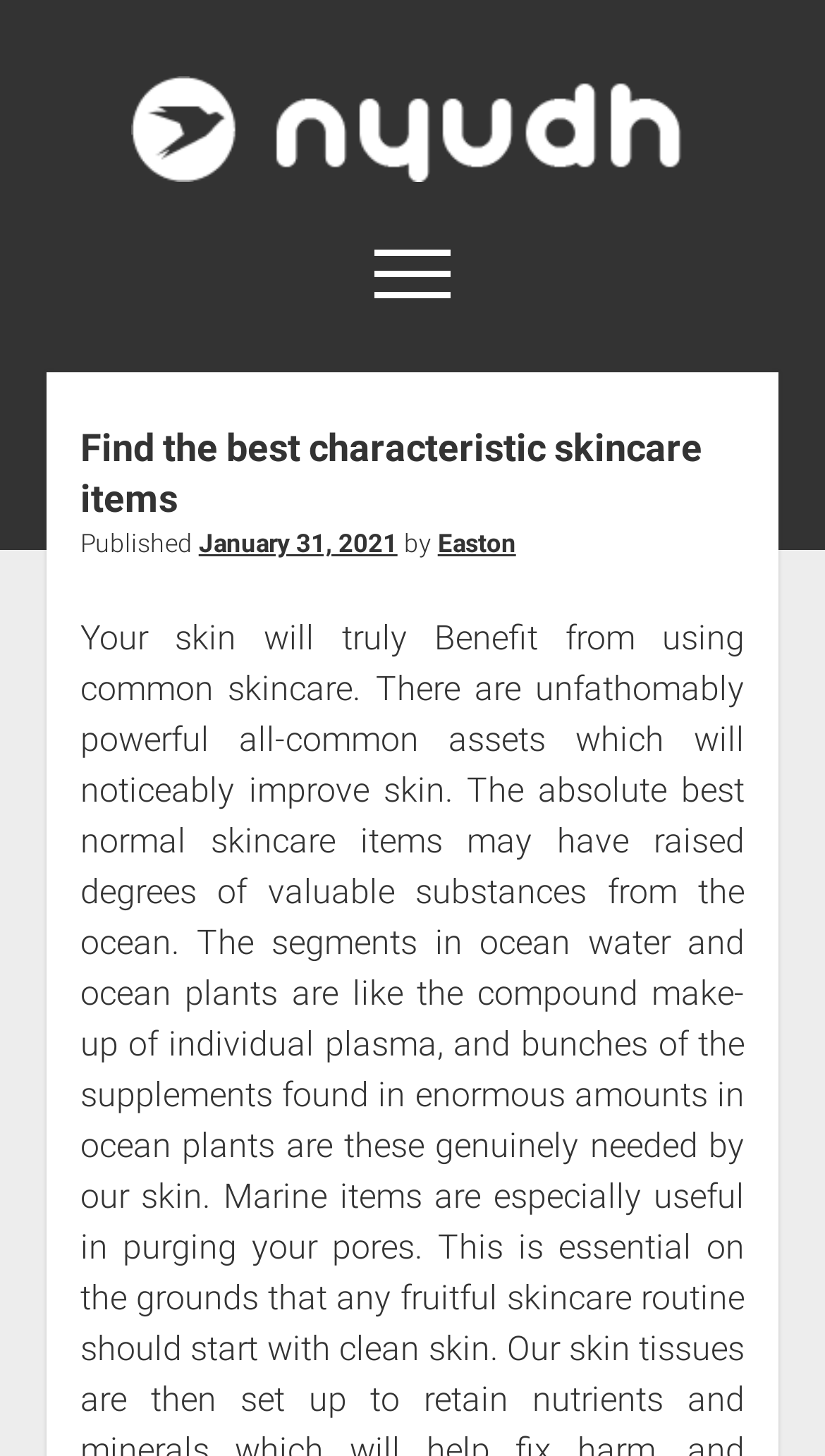Select the bounding box coordinates of the element I need to click to carry out the following instruction: "Click on Nyudh logo".

[0.158, 0.052, 0.842, 0.125]